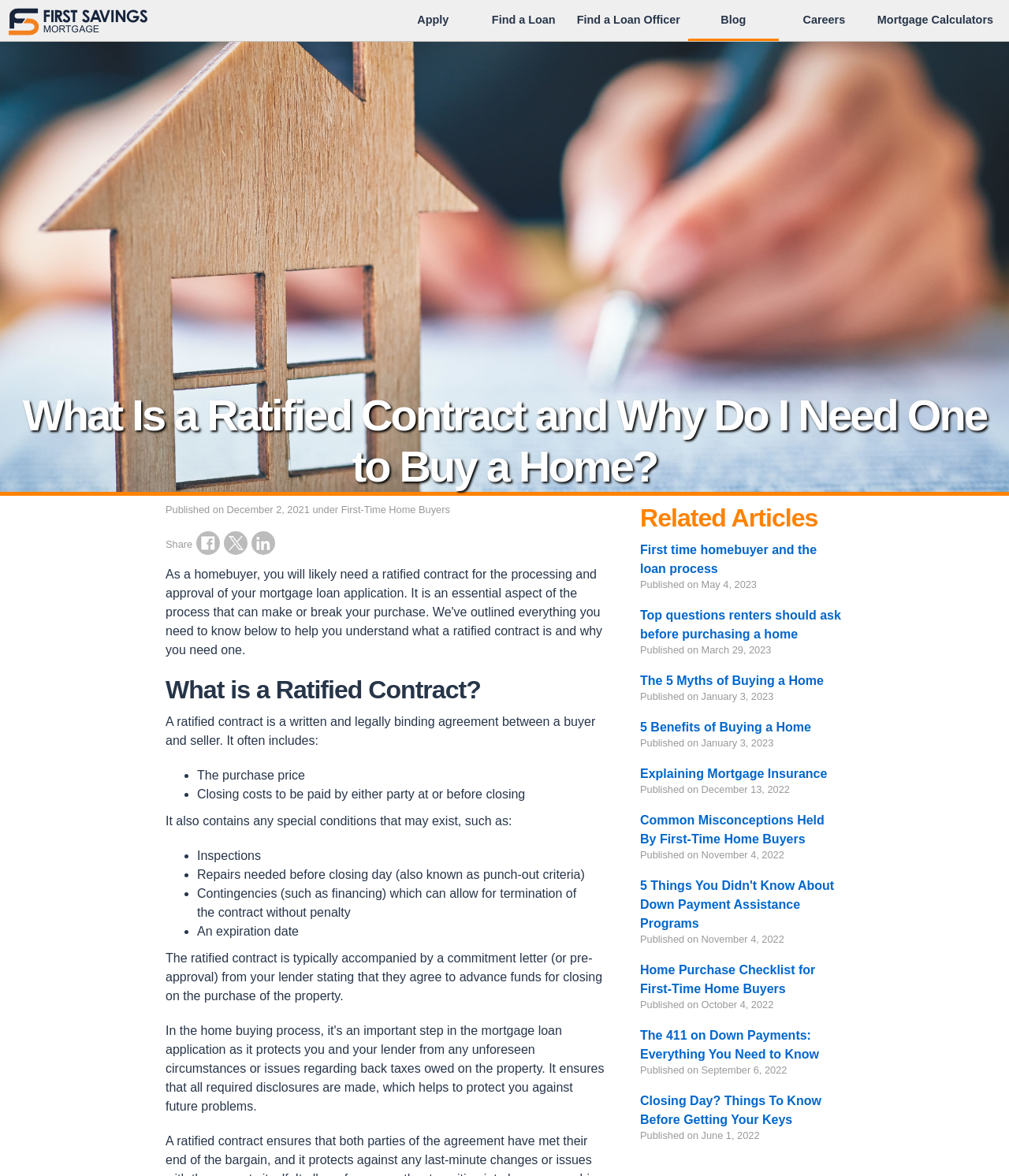Pinpoint the bounding box coordinates of the clickable area needed to execute the instruction: "Read about AREAS OF WORK". The coordinates should be specified as four float numbers between 0 and 1, i.e., [left, top, right, bottom].

None